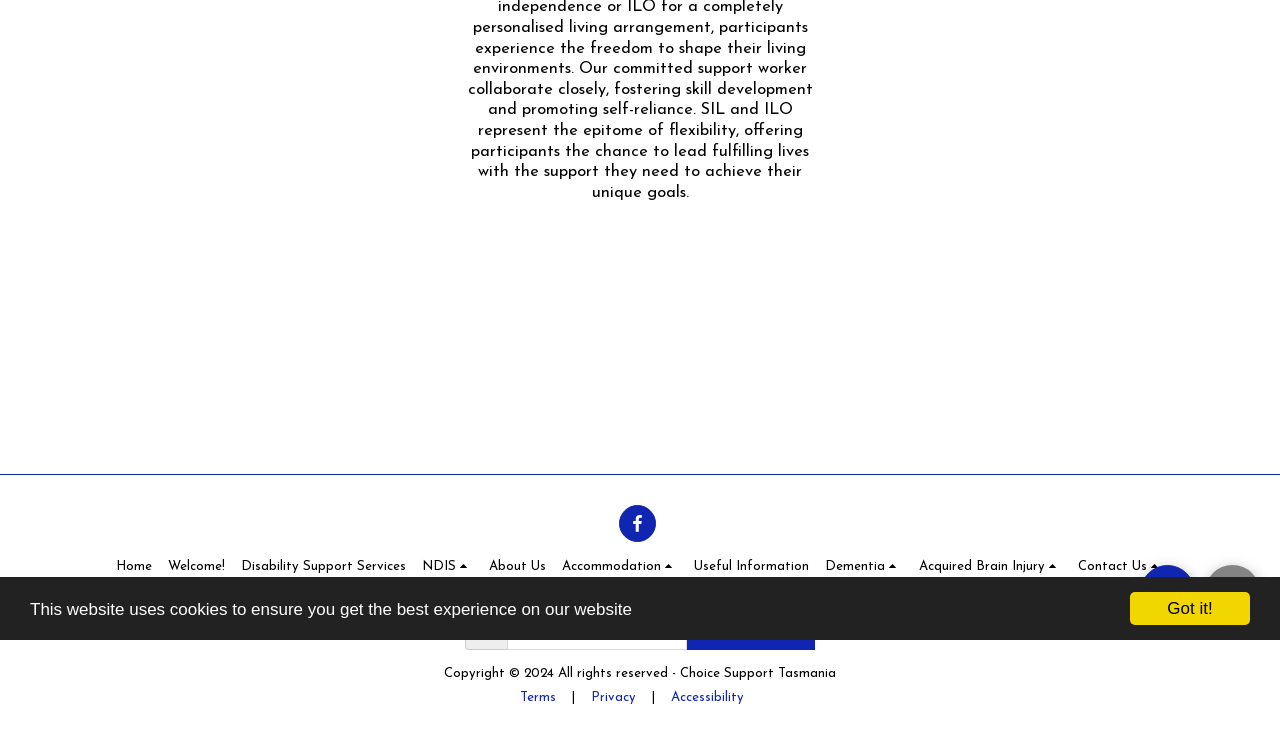Given the description: "Got it!", determine the bounding box coordinates of the UI element. The coordinates should be formatted as four float numbers between 0 and 1, [left, top, right, bottom].

[0.883, 0.797, 0.977, 0.841]